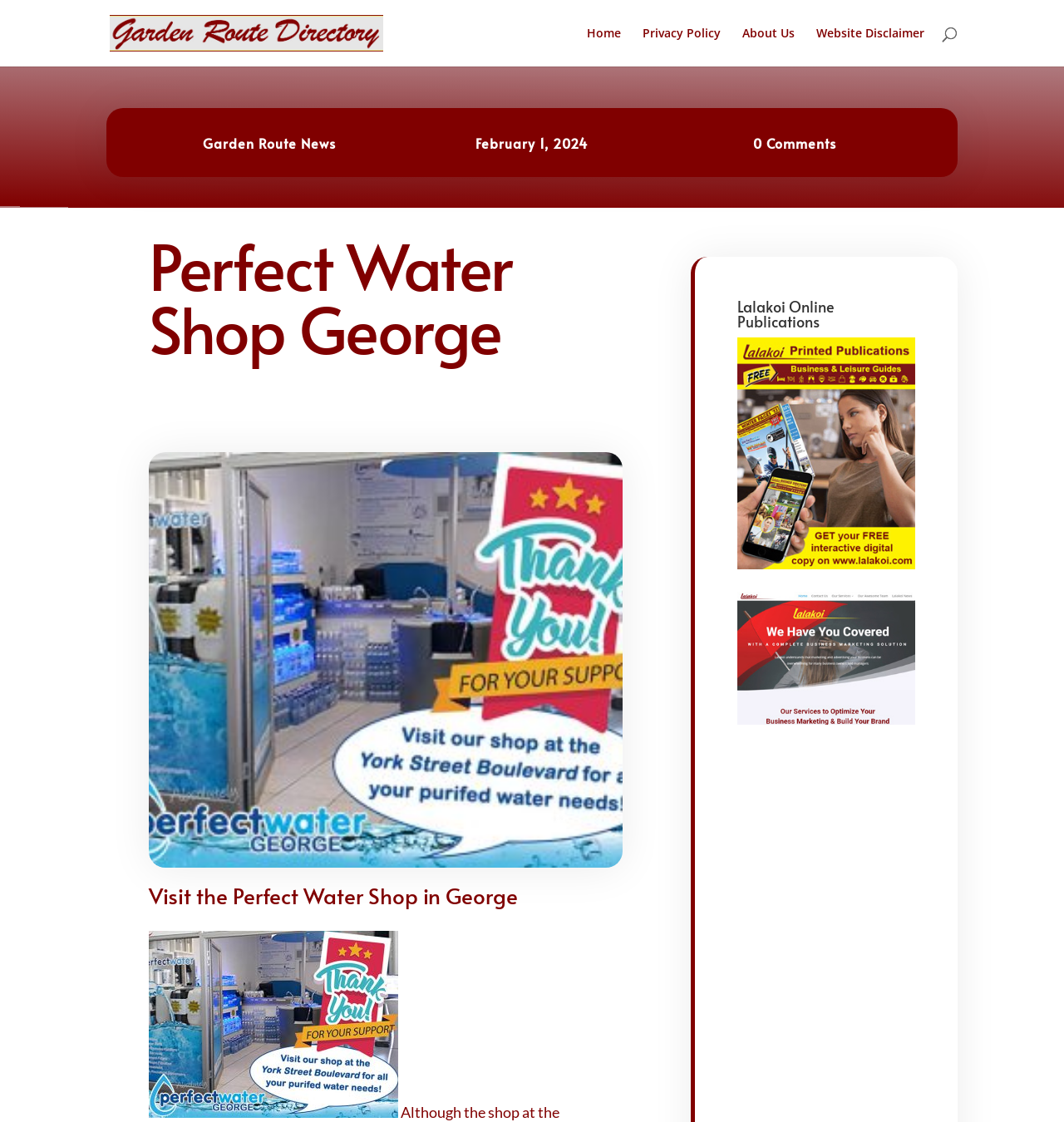Pinpoint the bounding box coordinates of the element you need to click to execute the following instruction: "go to Lalakoi Online Publications". The bounding box should be represented by four float numbers between 0 and 1, in the format [left, top, right, bottom].

[0.693, 0.497, 0.86, 0.51]